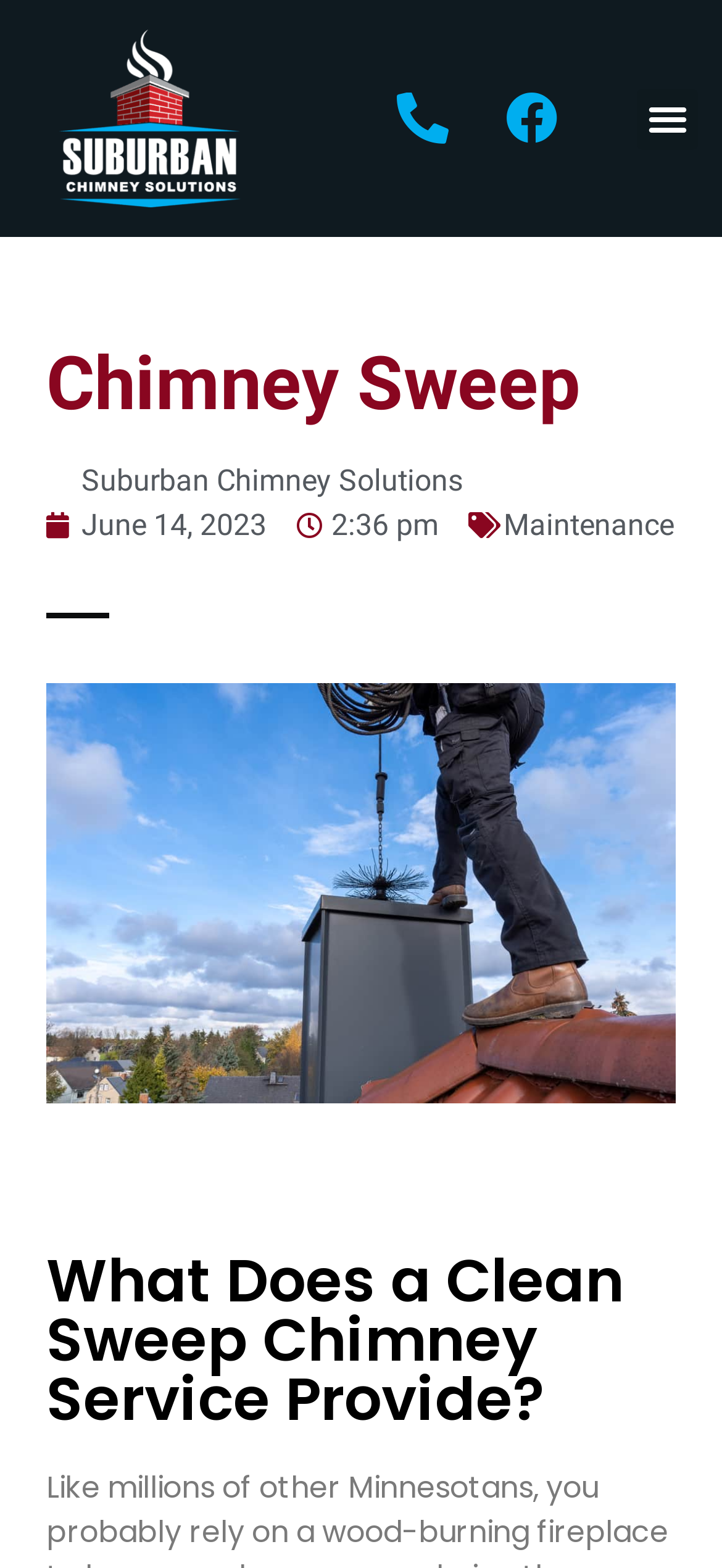Give a one-word or short-phrase answer to the following question: 
What is the current time?

2:36 pm